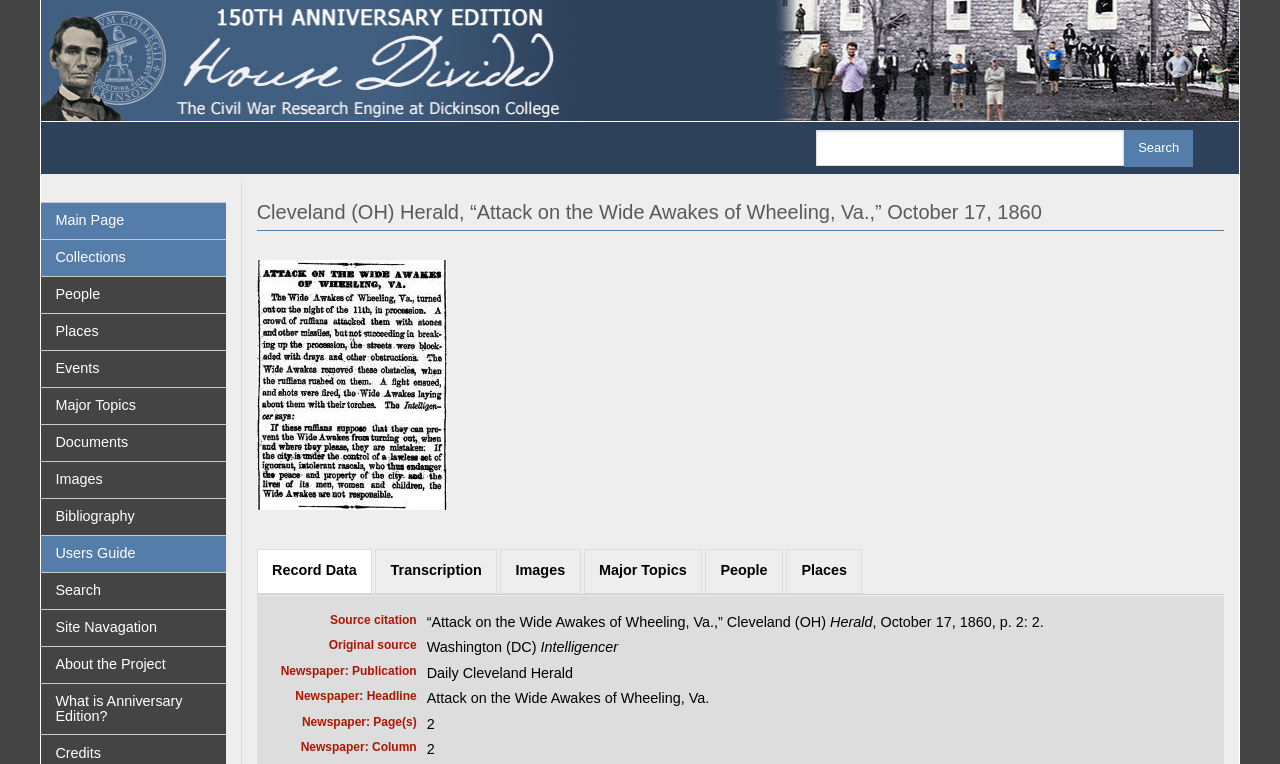Give an extensive and precise description of the webpage.

This webpage is about a historical newspaper article from the Cleveland (OH) Herald, dated October 17, 1860, with the title "Attack on the Wide Awakes of Wheeling, Va." The page is divided into several sections. 

At the top, there is a banner with a site header, which includes a link to the home page and a search button. Below the banner, there is a heading with the title of the article, accompanied by an image. 

To the right of the heading, there are five tabs: Record Data, Transcription, Images, Major Topics, and People. Below these tabs, there are several lines of text providing source citation, original source, and publication information about the newspaper article. 

On the left side of the page, there is a navigation menu with links to various sections, including Main Page, Collections, People, Places, Events, Major Topics, Documents, Images, Bibliography, Users Guide, Search, Site Navigation, About the Project, and What is Anniversary Edition.